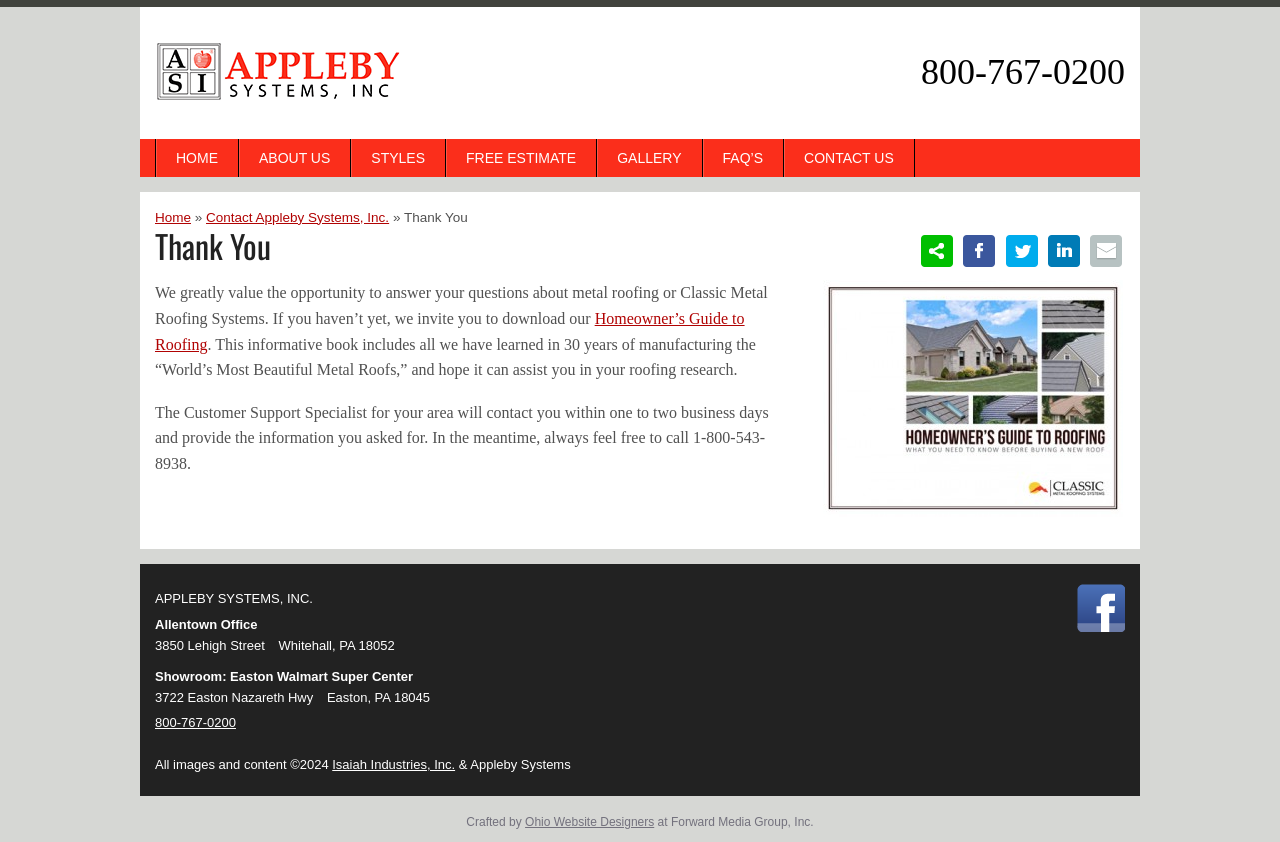Provide a brief response to the question using a single word or phrase: 
What is the company name?

Appleby Systems, Inc.